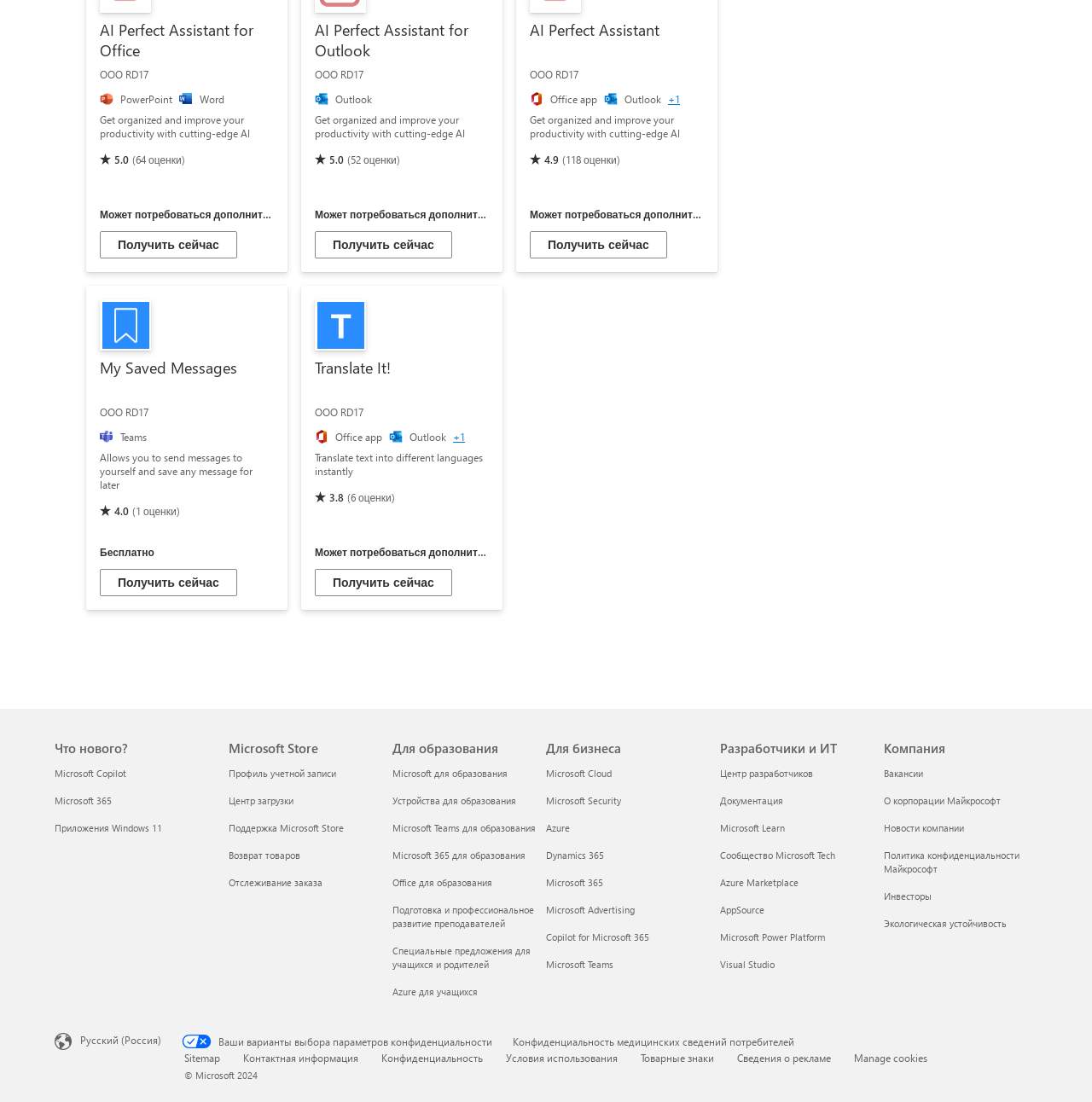What is the rating of the Outlook product?
Please provide a single word or phrase as your answer based on the image.

5.0